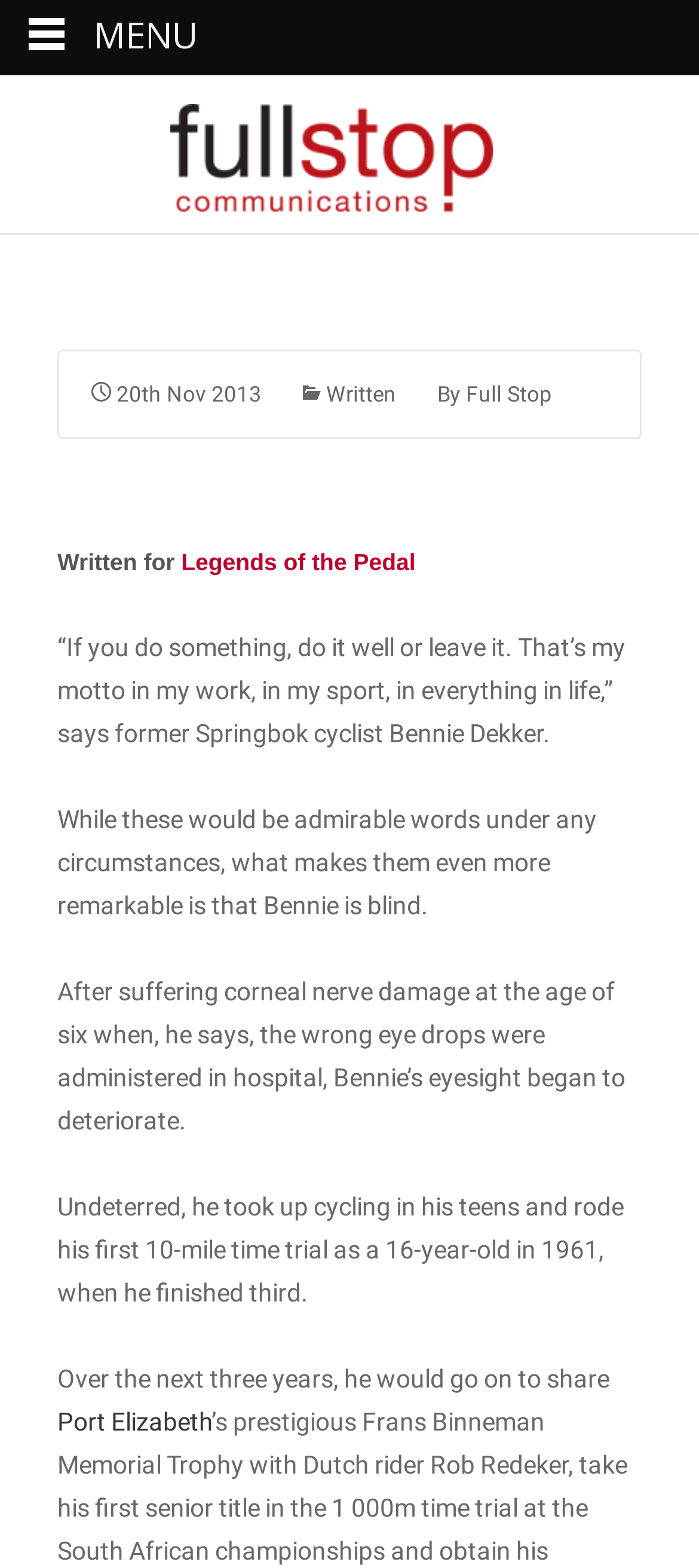Illustrate the webpage's structure and main components comprehensively.

The webpage is about Bennie Dekker, a former Springbok cyclist who is blind. At the top left of the page, there is a logo of "Full Stop Communications" with a link to the website. Below the logo, there is a header section with a link to a date "20th Nov 2013" and a link to the title "Written" with the text "By" and another link to "Full Stop". 

On the top right of the page, there is a menu with the text "MENU". 

The main content of the page starts with a quote from Bennie Dekker, "If you do something, do it well or leave it. That’s my motto in my work, in my sport, in everything in life," which is written for "Legends of the Pedal". 

Below the quote, there are several paragraphs of text describing Bennie Dekker's life, including how he became blind at the age of six, took up cycling in his teens, and achieved success in the sport. There is also a link to "Port Elizabeth" at the bottom of the page.